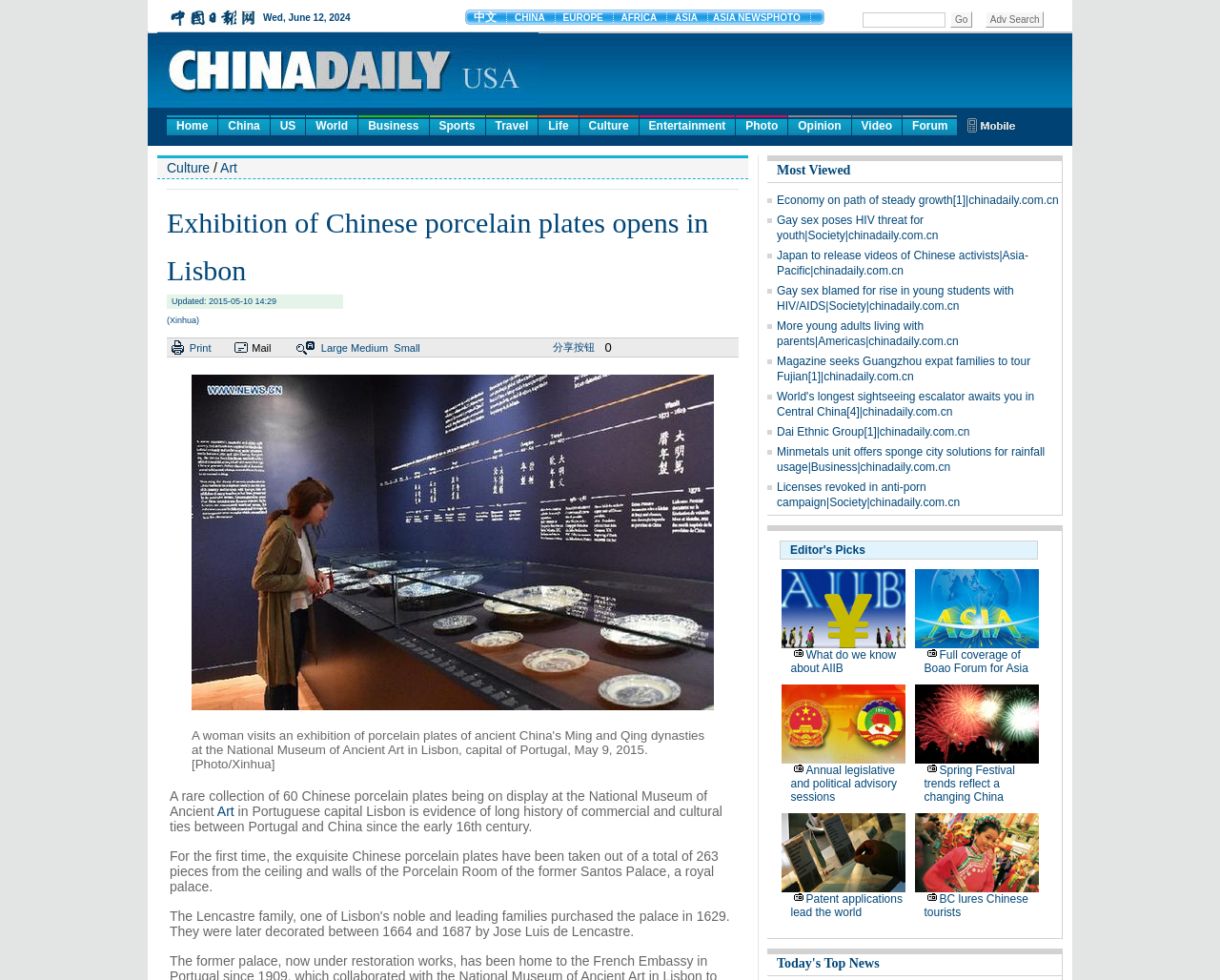Give a one-word or phrase response to the following question: What is the exhibition about?

Chinese porcelain plates